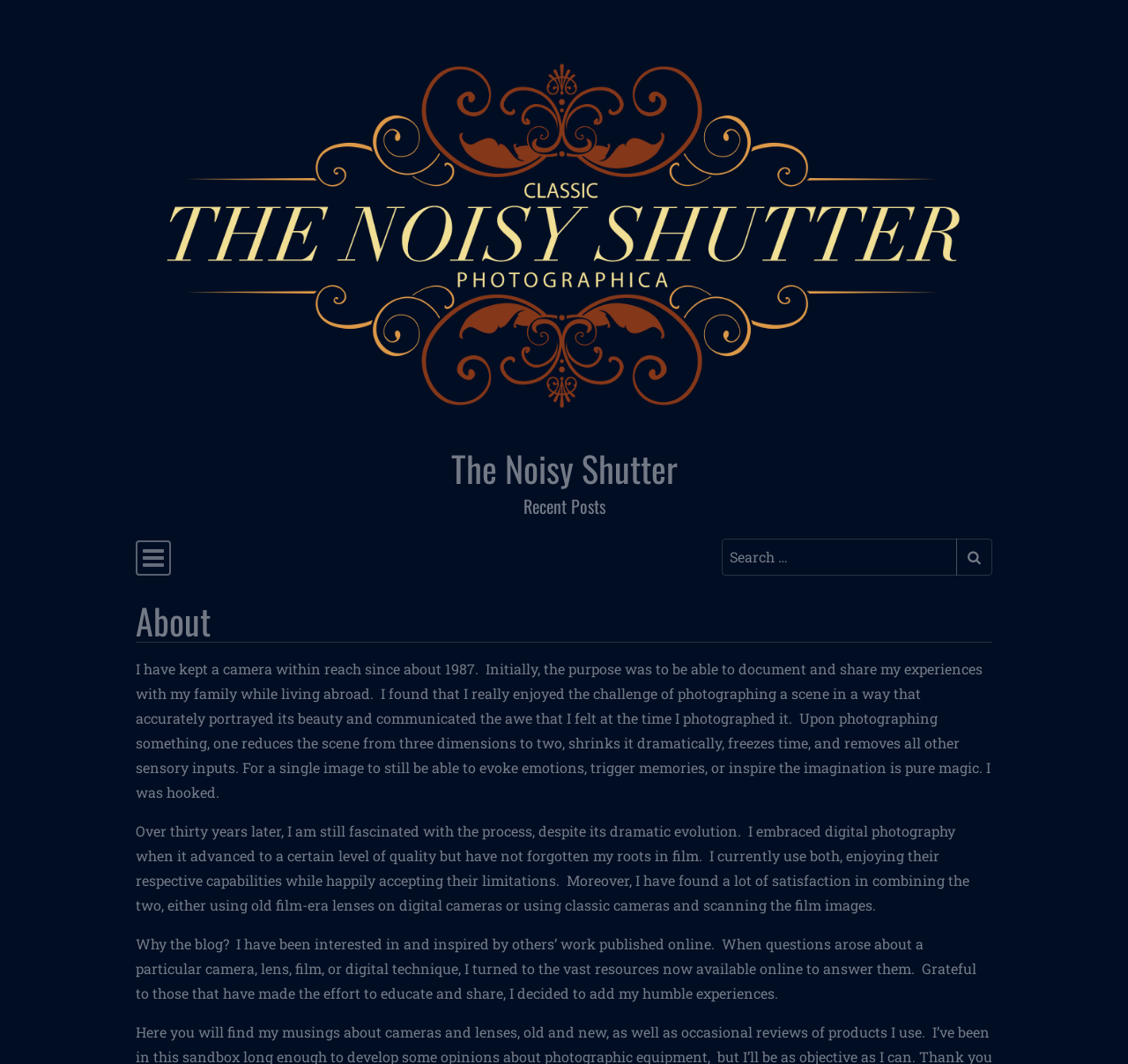What is the blogger's approach to photography?
Please provide a single word or phrase in response based on the screenshot.

Combining film and digital